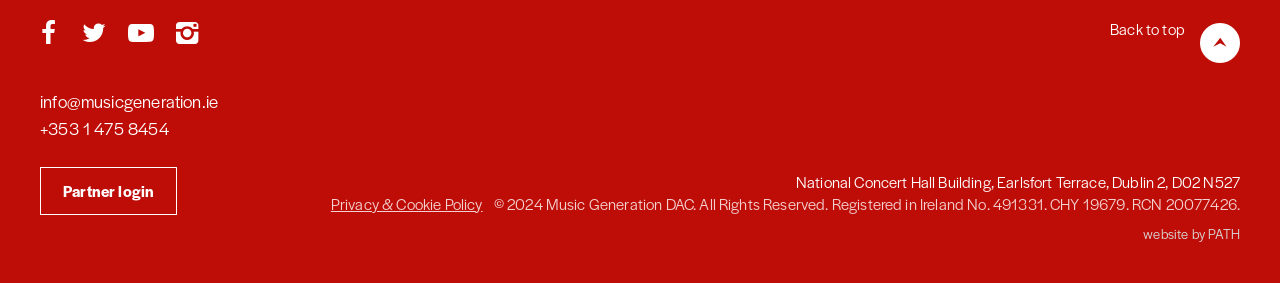Please locate the clickable area by providing the bounding box coordinates to follow this instruction: "view privacy policy".

[0.258, 0.681, 0.377, 0.755]